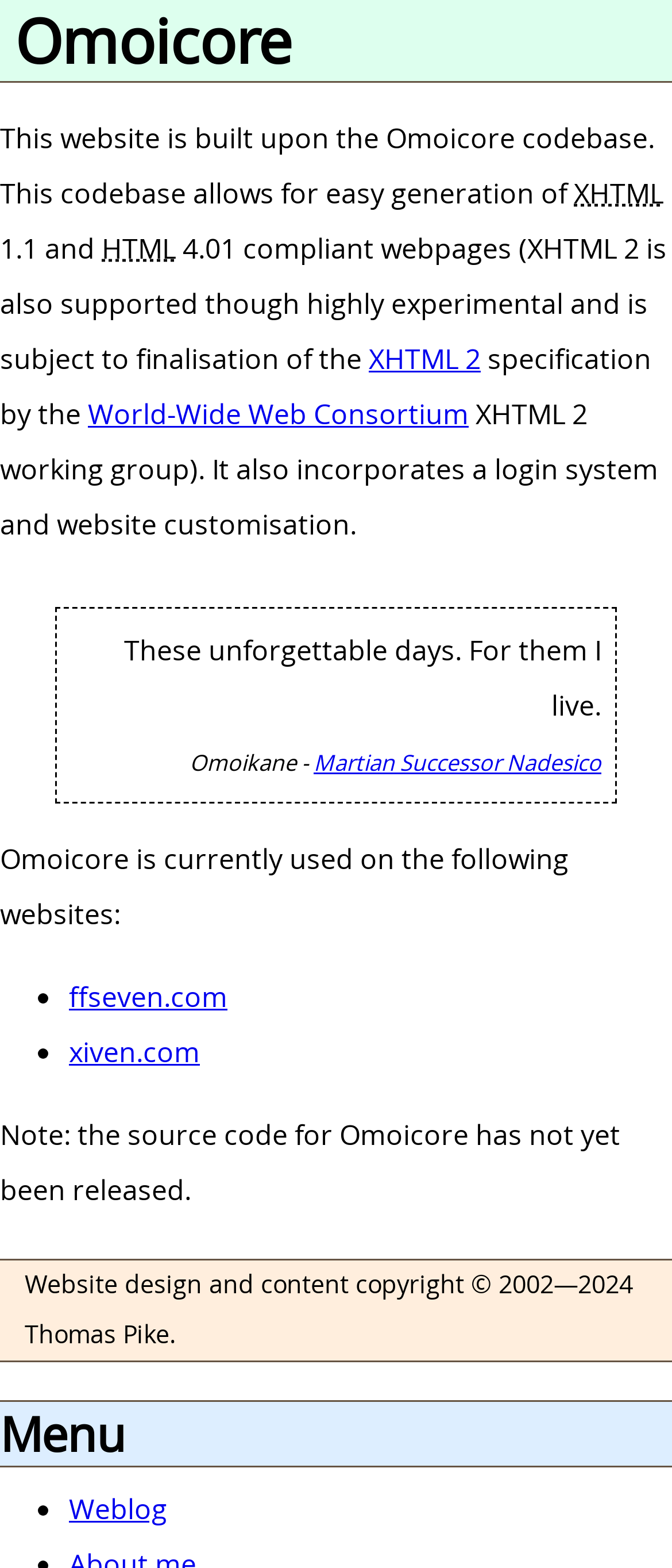Please answer the following question as detailed as possible based on the image: 
What websites currently use Omoicore?

The webpage lists ffseven.com and xiven.com as examples of websites that currently use Omoicore.